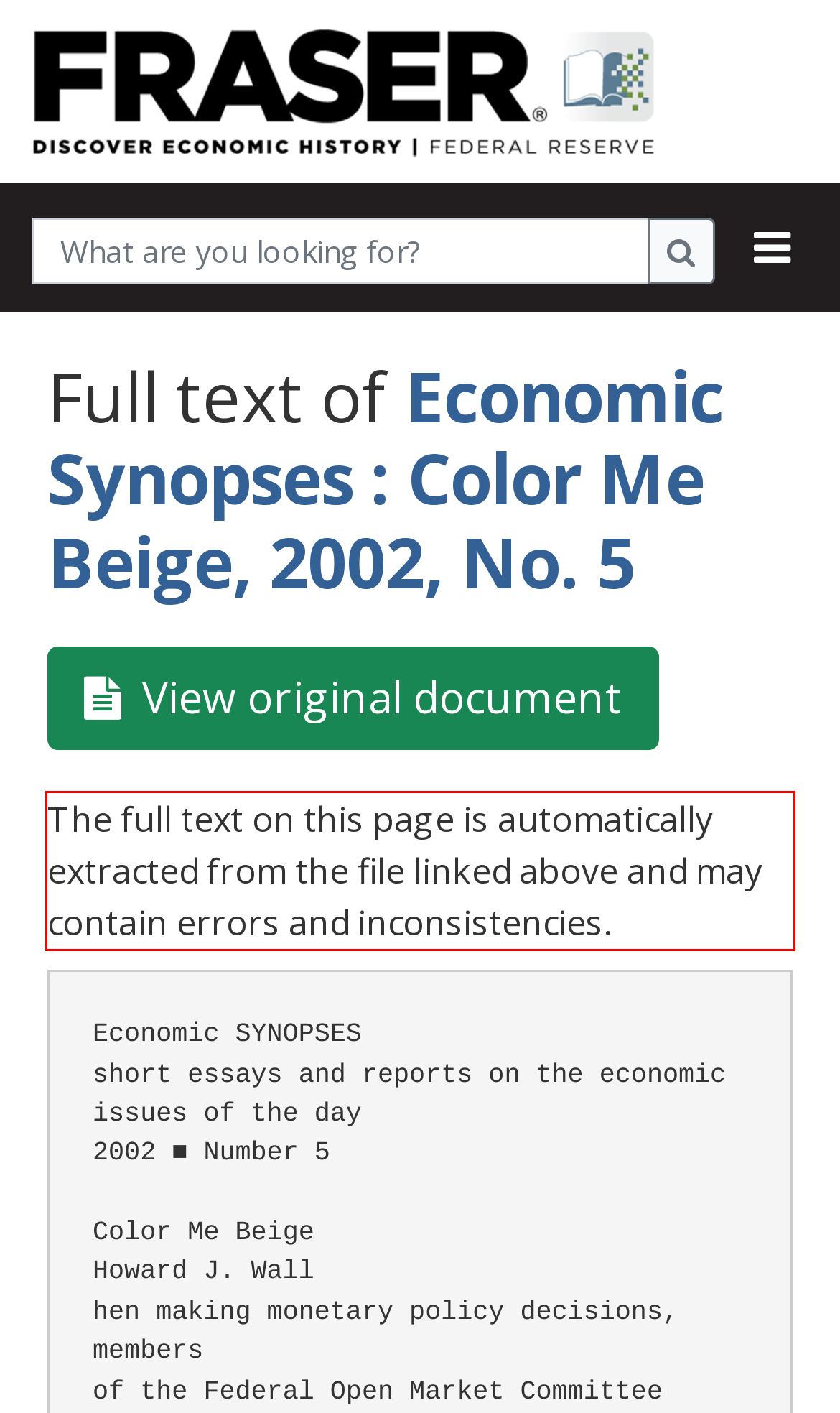Using the webpage screenshot, recognize and capture the text within the red bounding box.

The full text on this page is automatically extracted from the file linked above and may contain errors and inconsistencies.